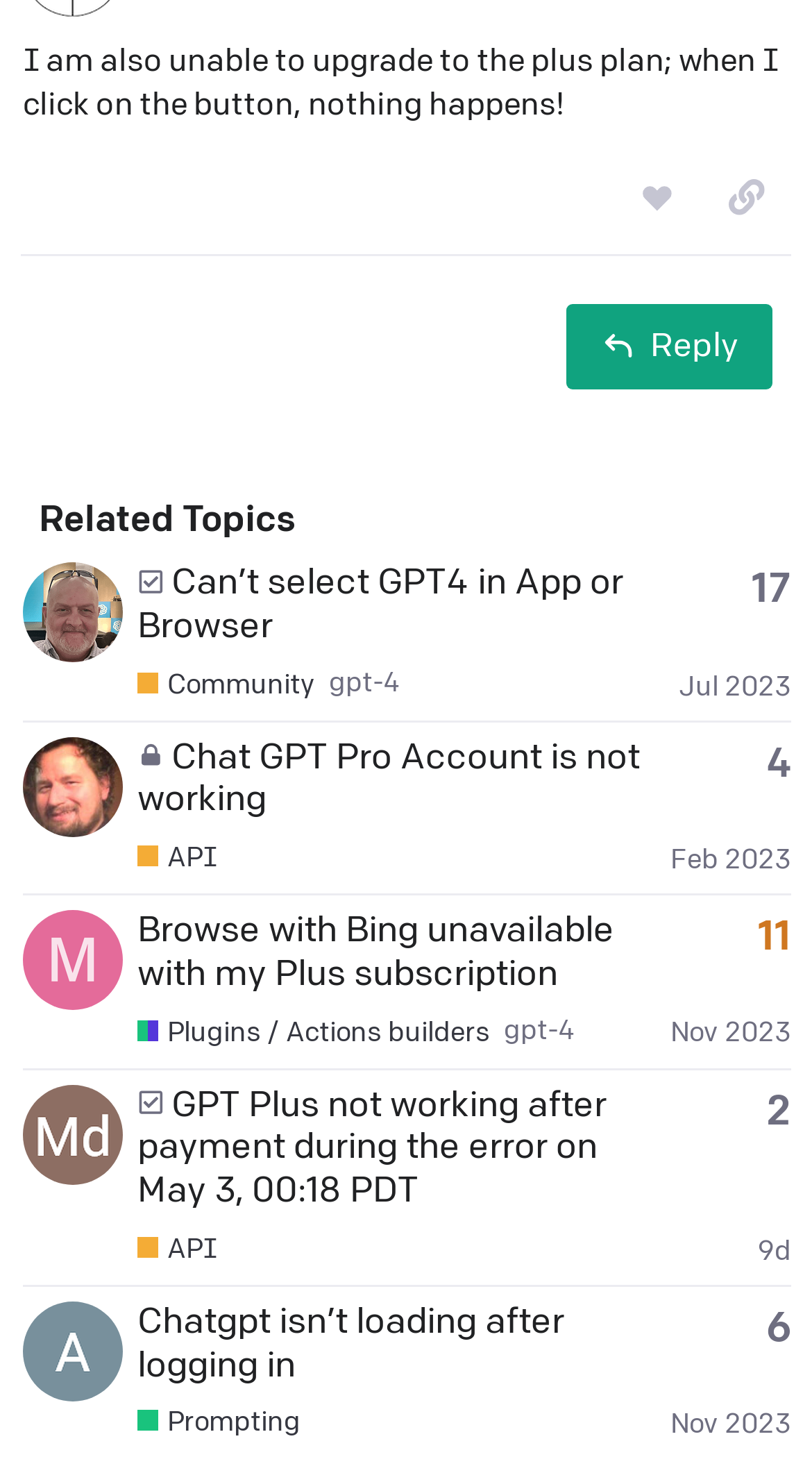Please determine the bounding box coordinates of the area that needs to be clicked to complete this task: 'Like this post'. The coordinates must be four float numbers between 0 and 1, formatted as [left, top, right, bottom].

[0.753, 0.108, 0.864, 0.163]